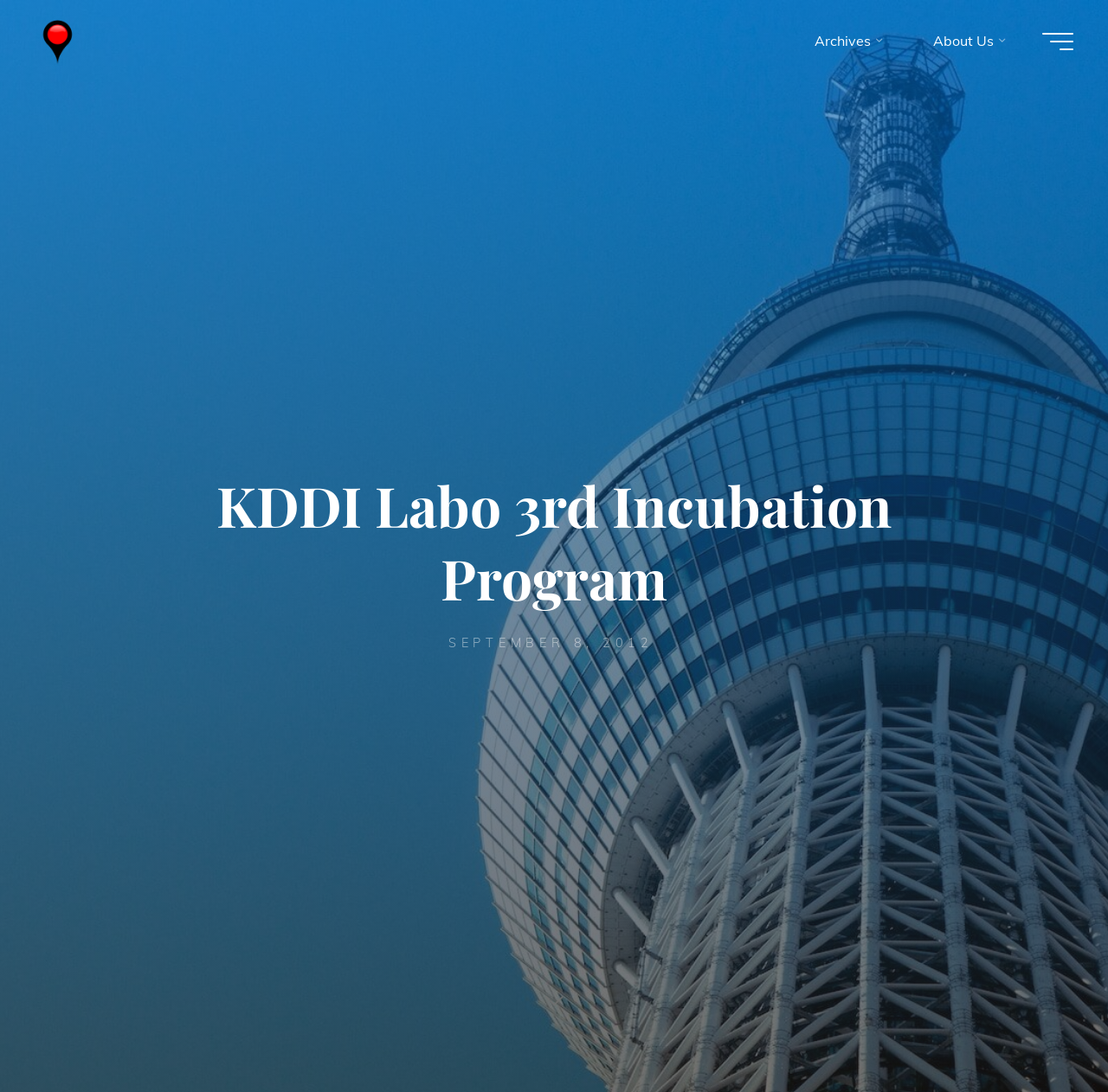Given the element description, predict the bounding box coordinates in the format (top-left x, top-left y, bottom-right x, bottom-right y), using floating point numbers between 0 and 1: aria-label="Main menu"

[0.941, 0.03, 0.969, 0.046]